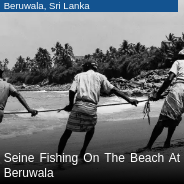What is the color of the fishermen's attire?
Refer to the image and provide a one-word or short phrase answer.

Light-colored